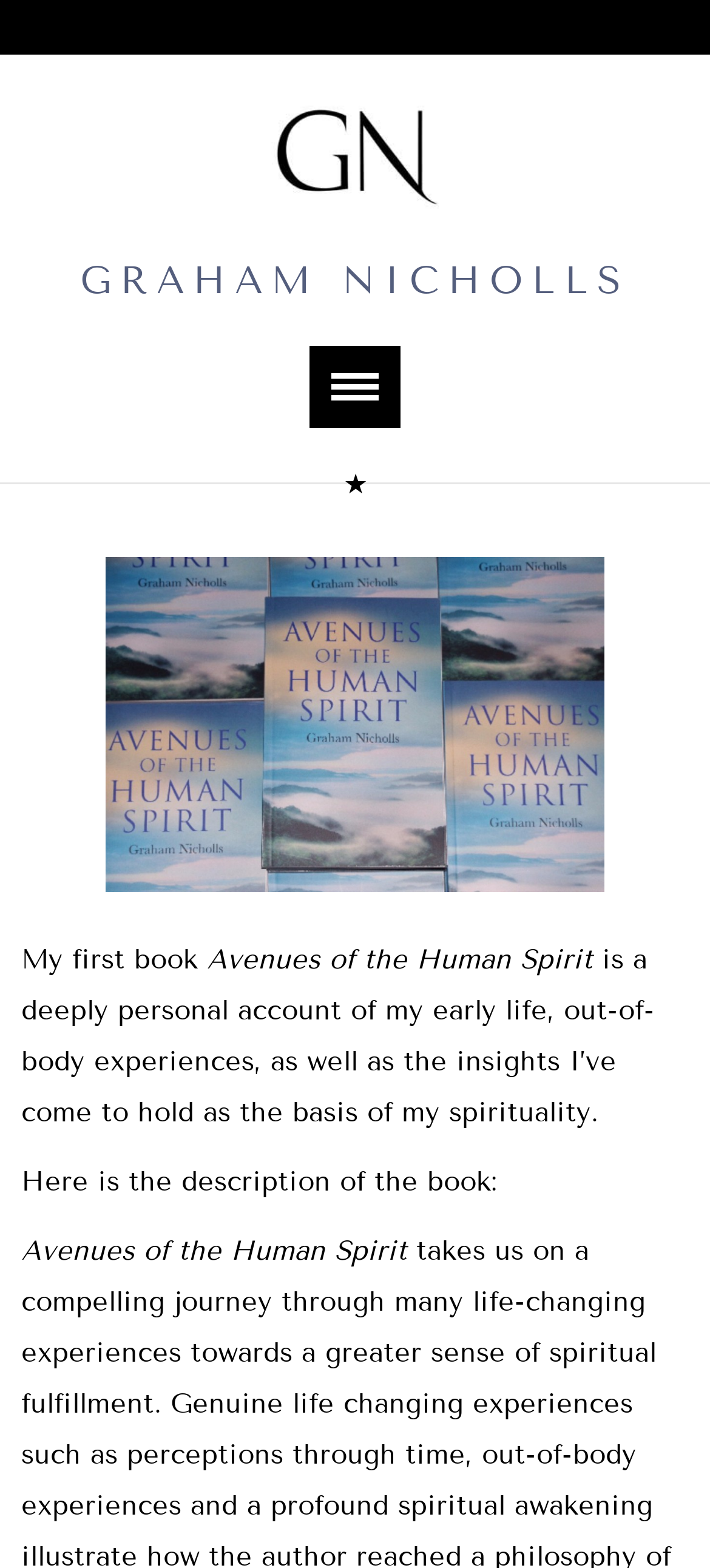What is the topic of the webpage?
Based on the screenshot, answer the question with a single word or phrase.

Out-of-body experiences